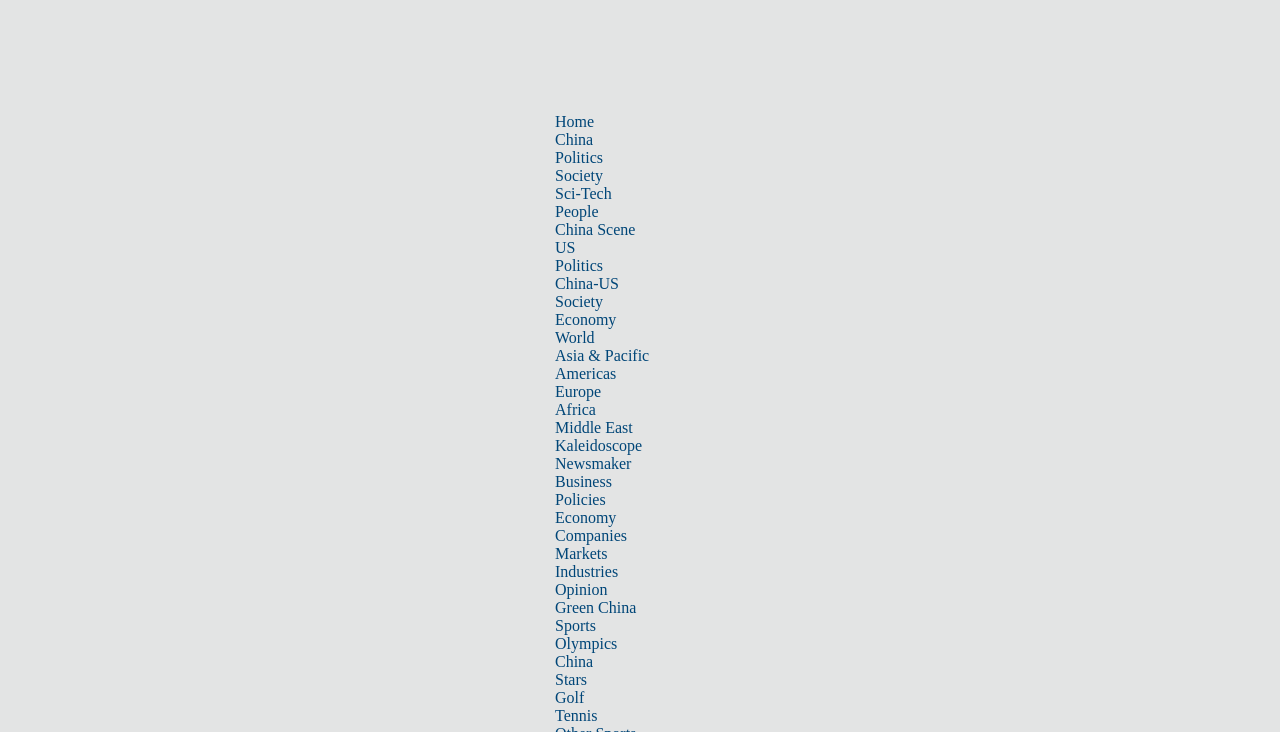Please give a short response to the question using one word or a phrase:
How many links are there in the top navigation bar?

24